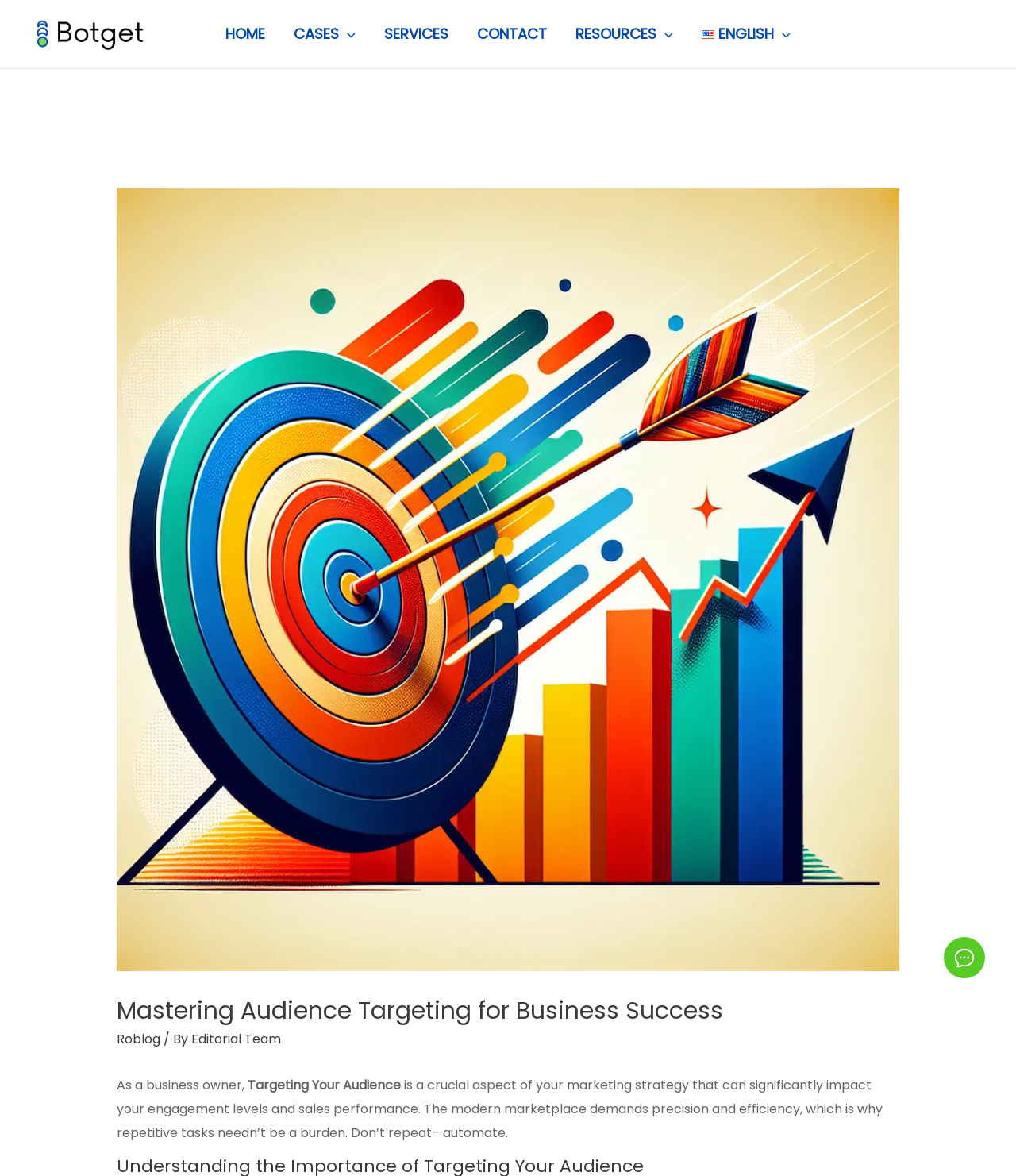Can you determine the main header of this webpage?

Mastering Audience Targeting for Business Success